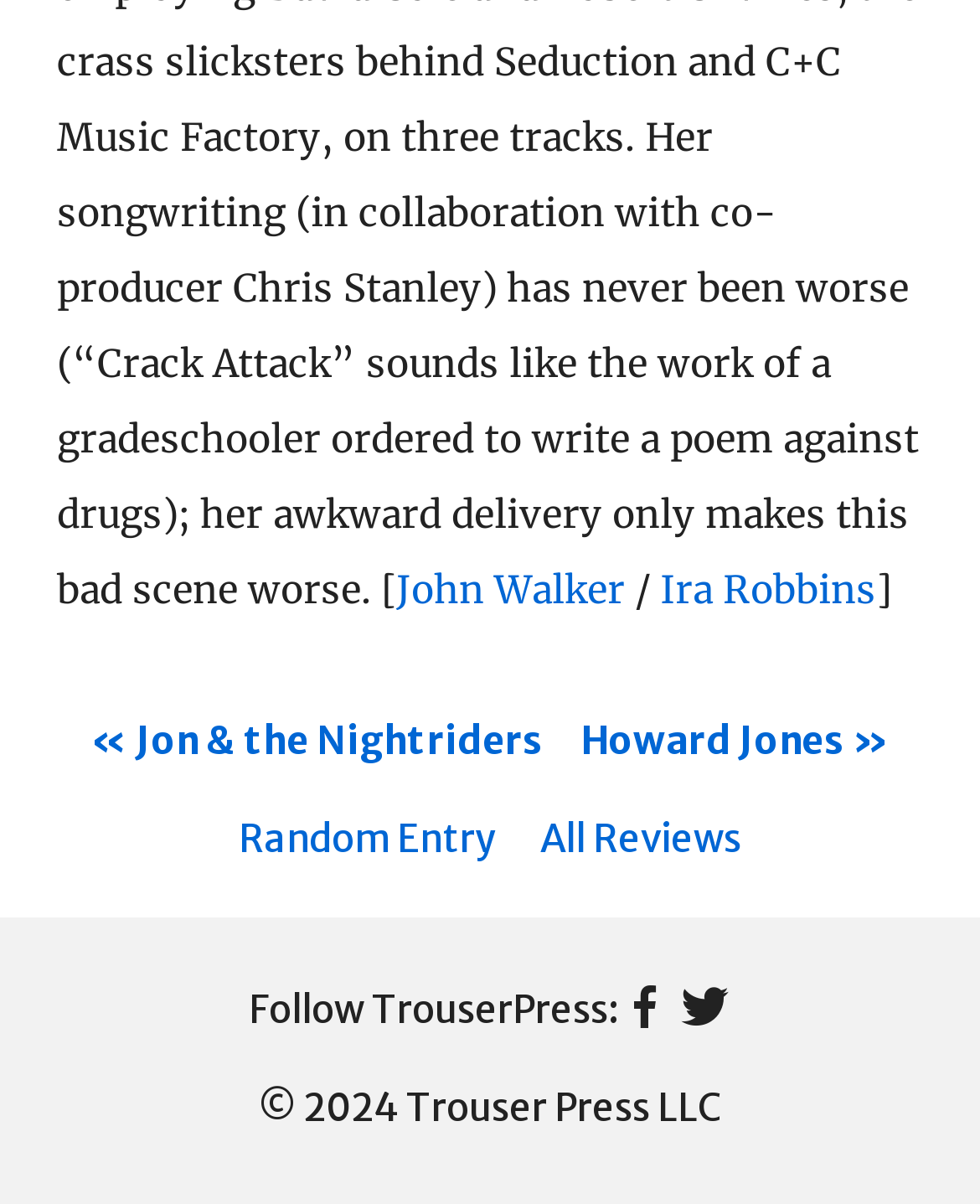Please indicate the bounding box coordinates for the clickable area to complete the following task: "Go to a random entry". The coordinates should be specified as four float numbers between 0 and 1, i.e., [left, top, right, bottom].

[0.244, 0.676, 0.505, 0.716]